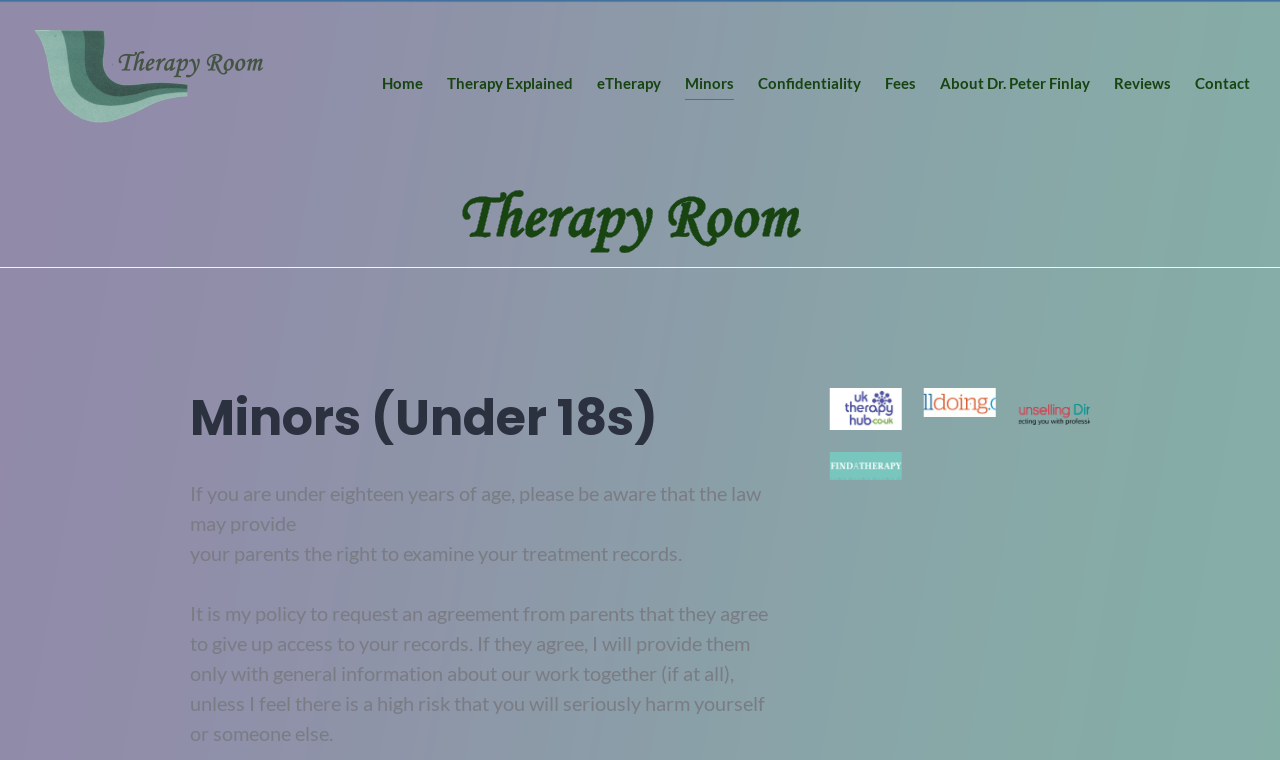Determine the coordinates of the bounding box for the clickable area needed to execute this instruction: "Click on the Home link".

[0.298, 0.09, 0.33, 0.132]